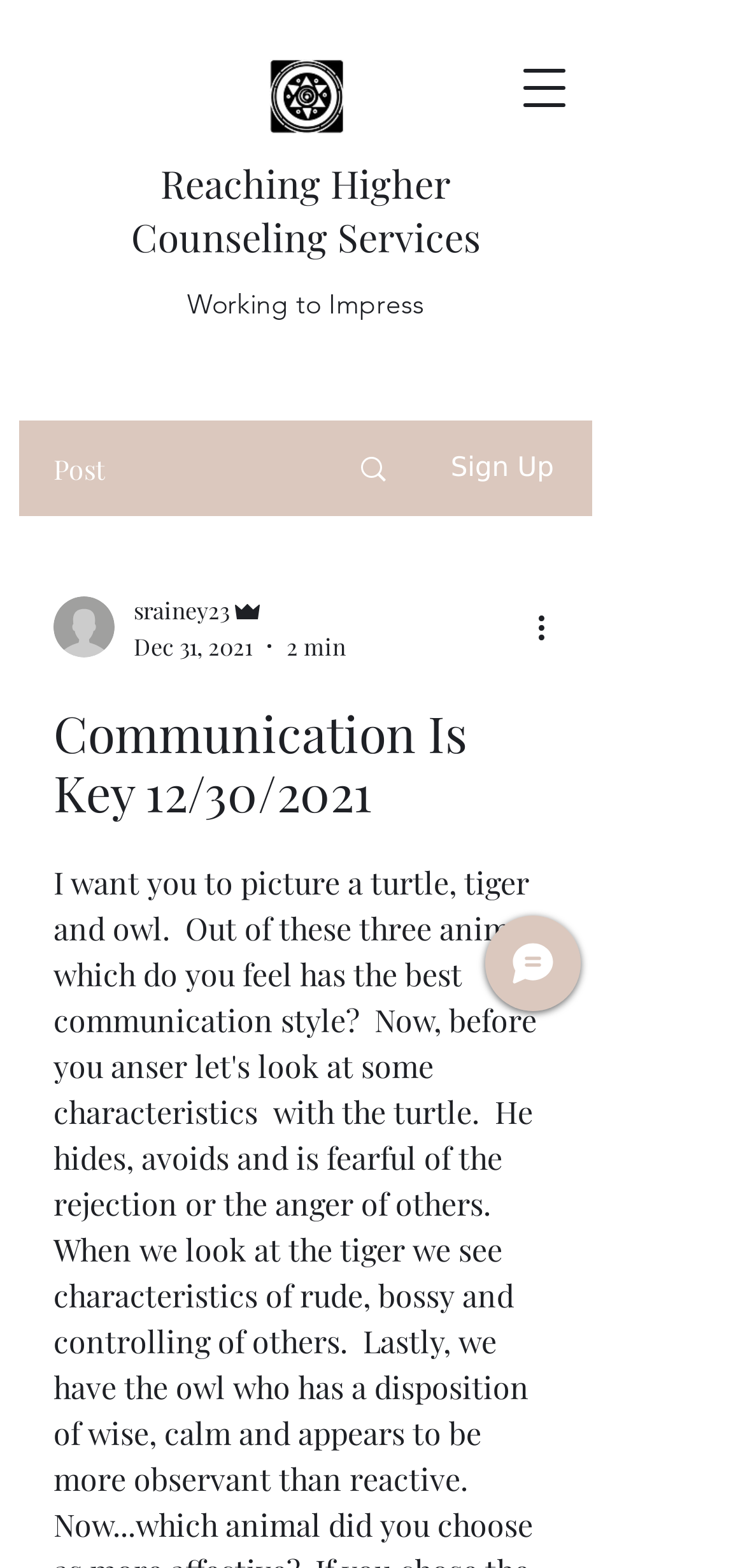How many buttons are on the webpage?
From the image, provide a succinct answer in one word or a short phrase.

3